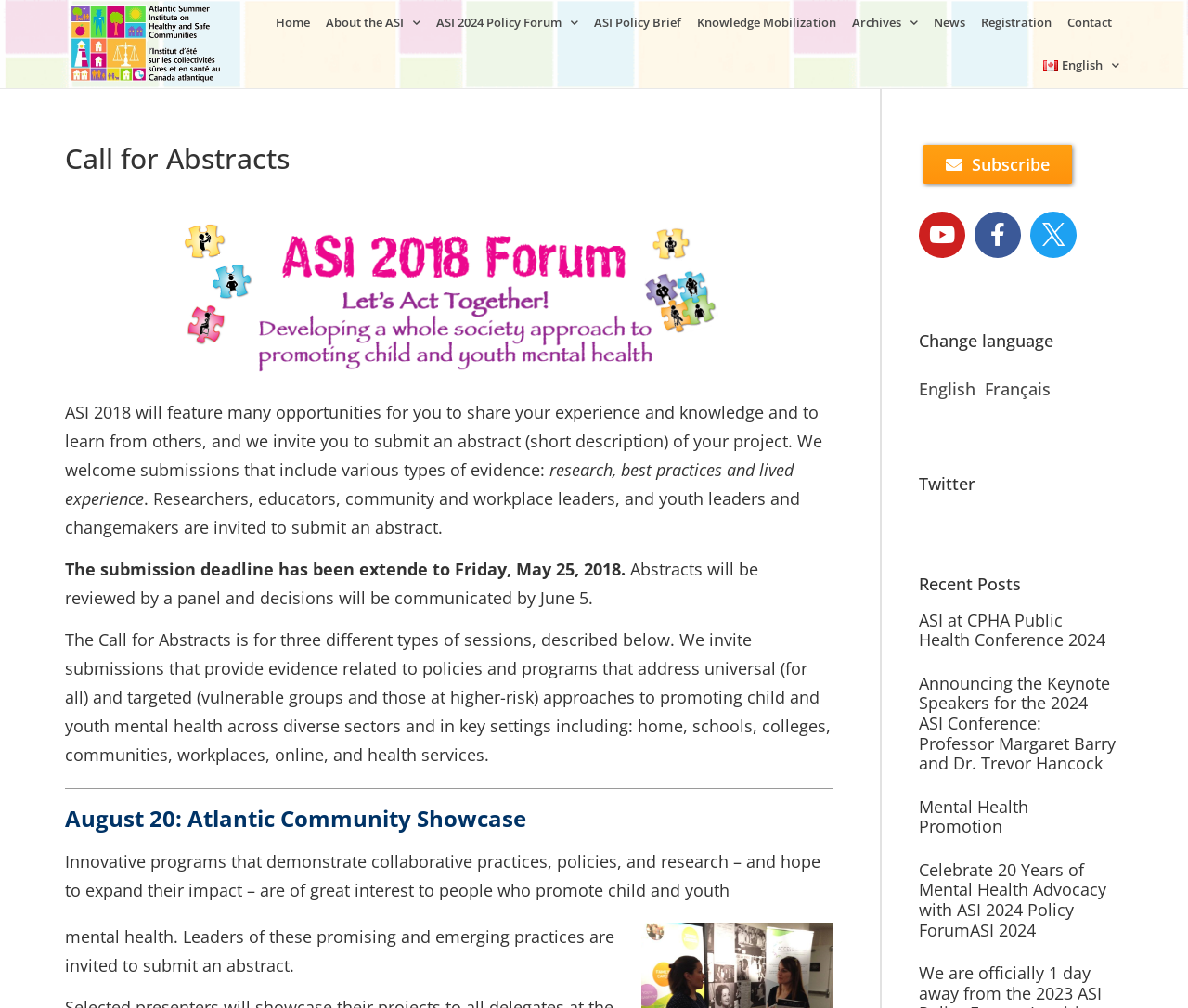Identify the bounding box for the element characterized by the following description: "Facebook-f".

[0.82, 0.21, 0.859, 0.256]